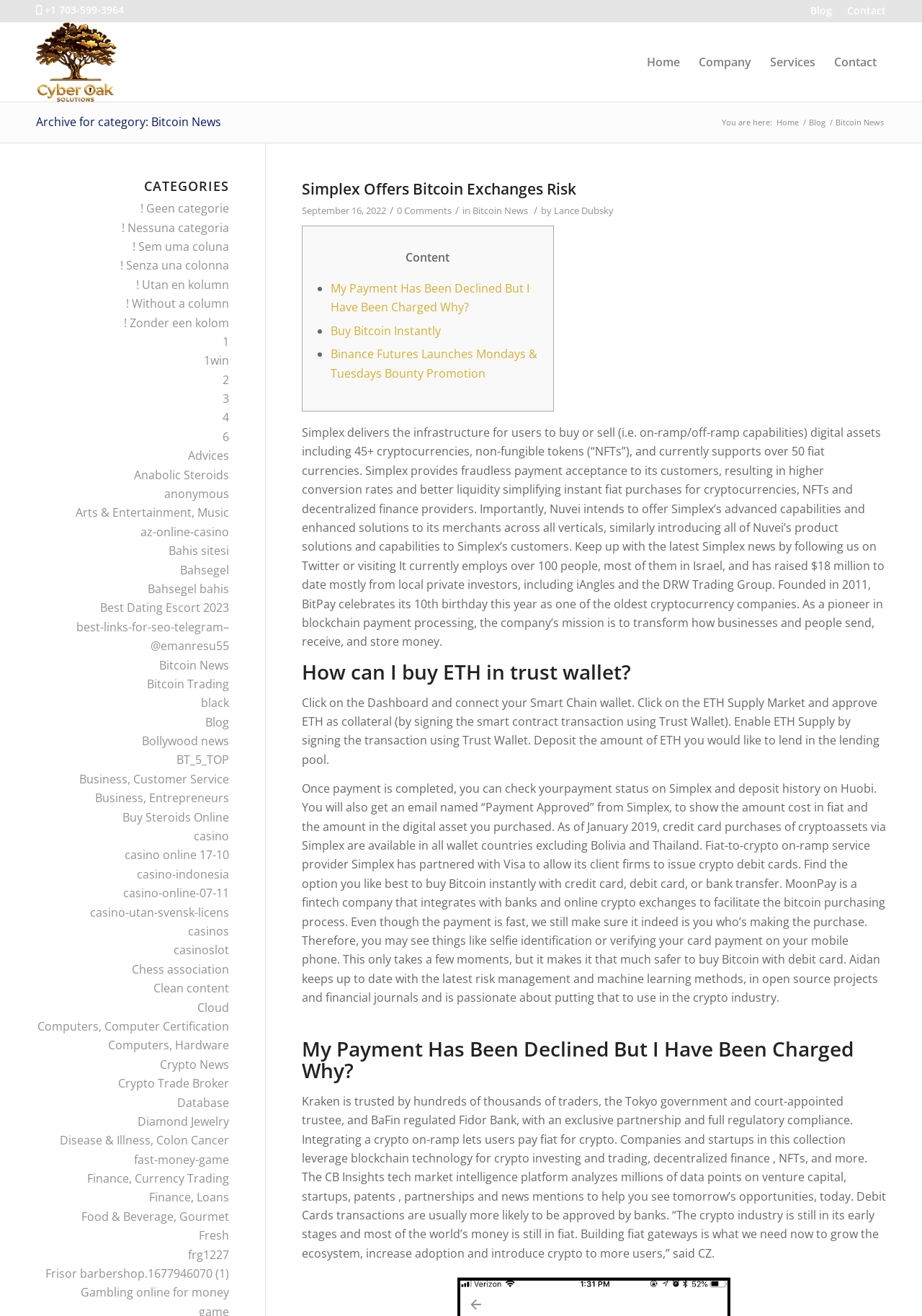Identify the bounding box coordinates of the region that should be clicked to execute the following instruction: "Check the 'Archive for category: Bitcoin News' page".

[0.039, 0.087, 0.24, 0.099]